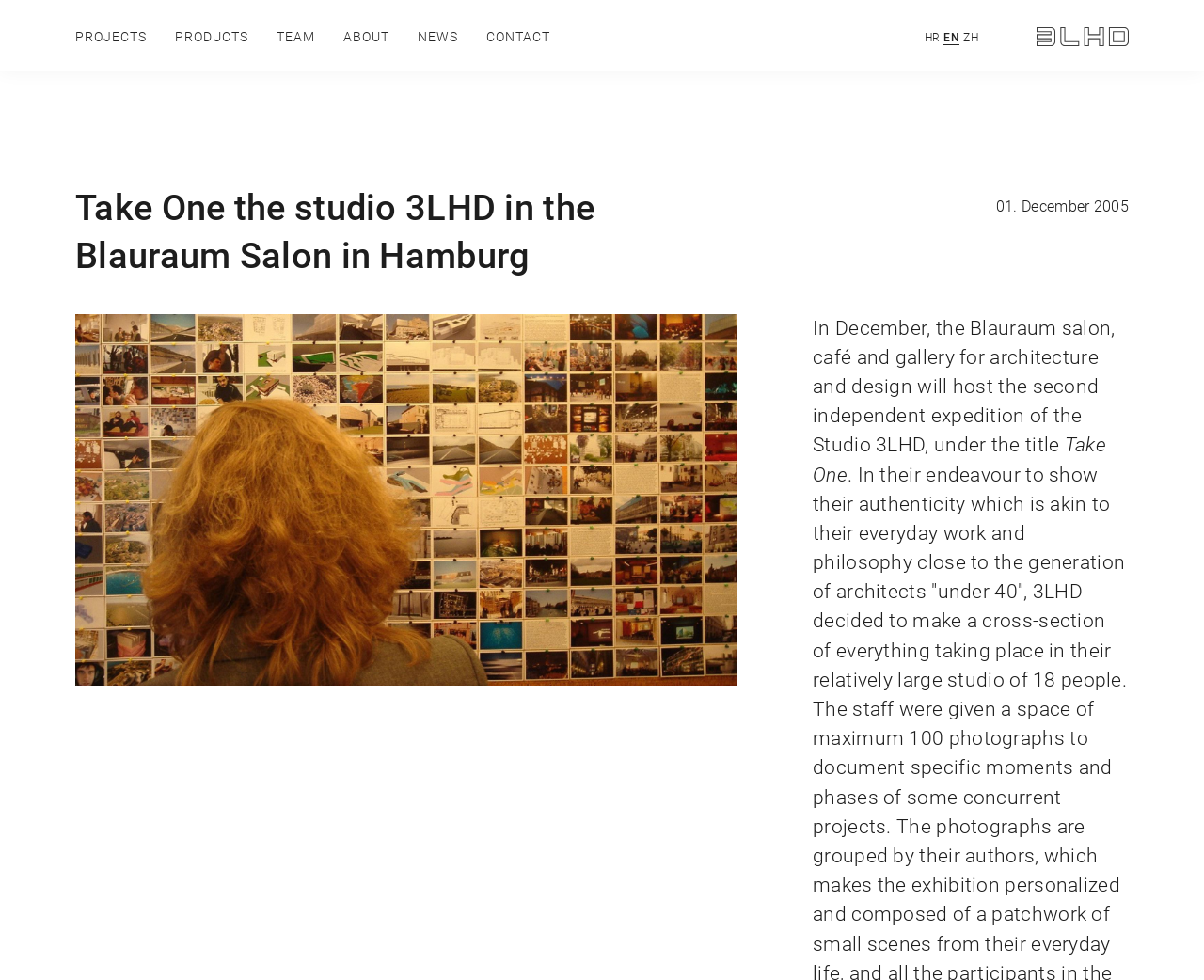Please find and report the primary heading text from the webpage.

Take One the studio 3LHD in the Blauraum Salon in Hamburg